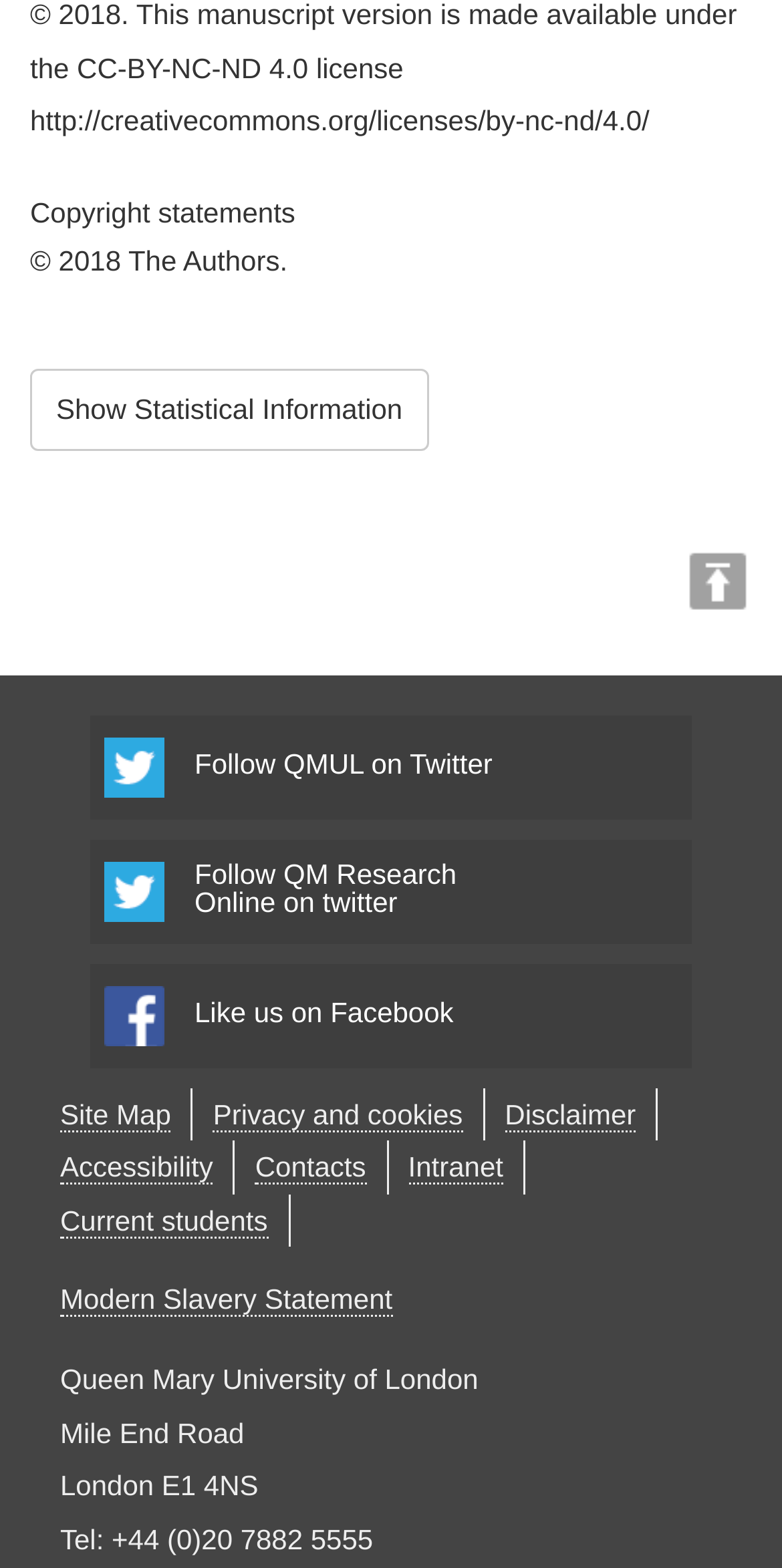Use a single word or phrase to respond to the question:
What is the university's address?

Mile End Road, London E1 4NS